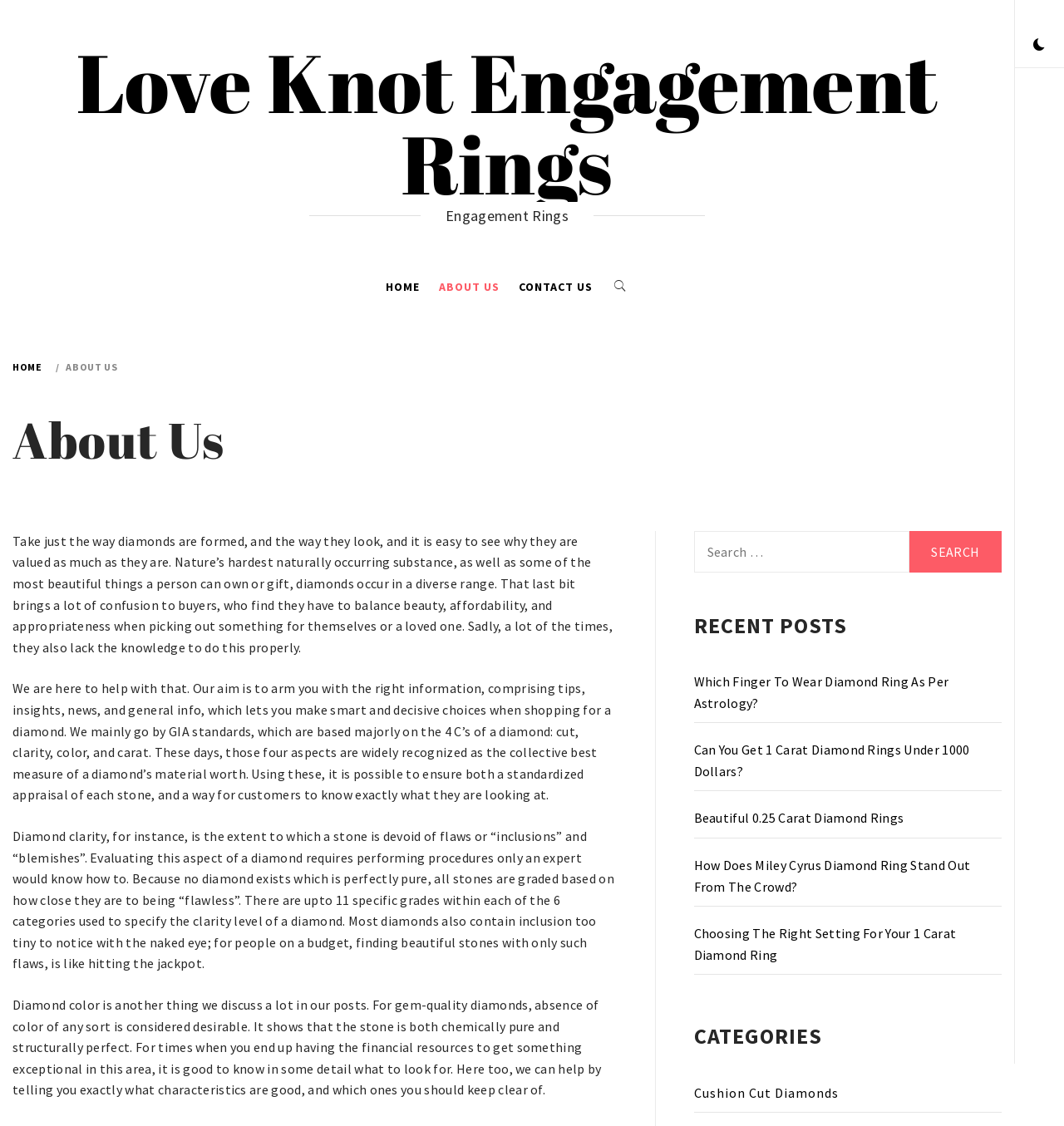What is the main topic of this webpage?
From the details in the image, answer the question comprehensively.

Based on the content of the webpage, it appears that the main topic is diamonds, specifically discussing their formation, characteristics, and how to make informed purchasing decisions.